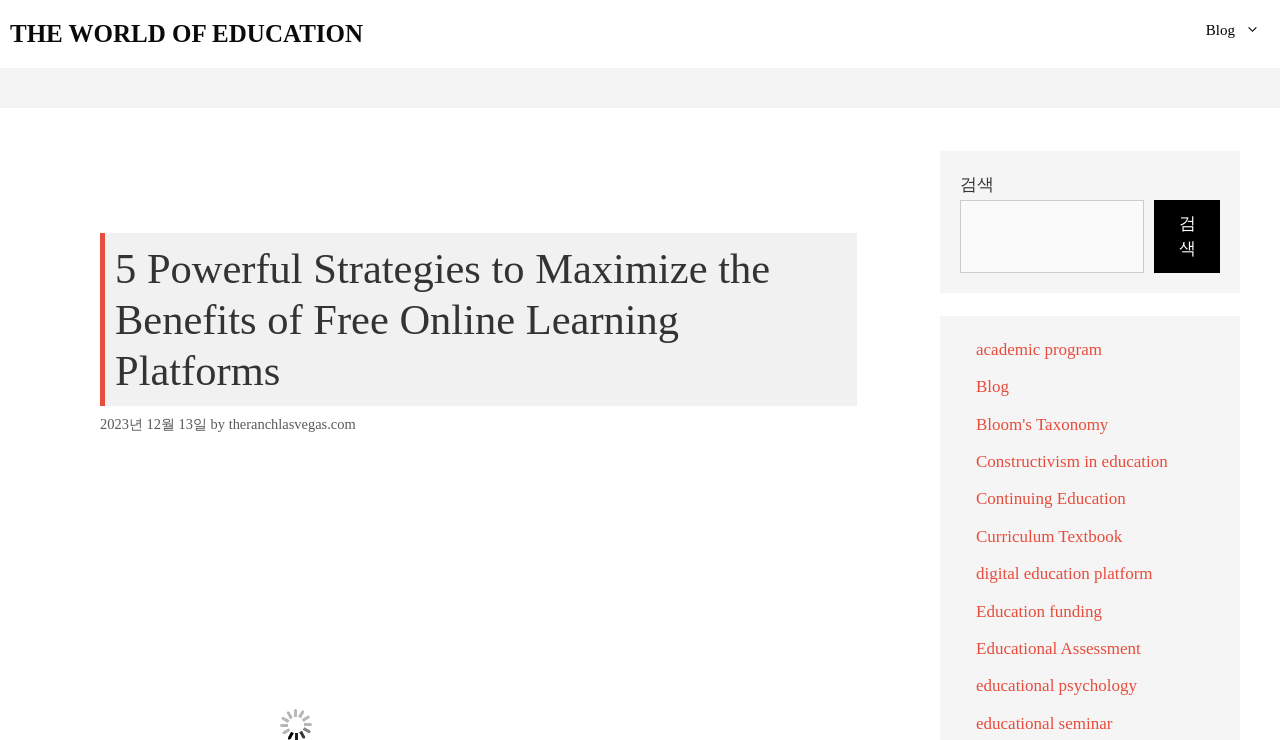Answer the question with a single word or phrase: 
What is the author of the article?

theranchlasvegas.com